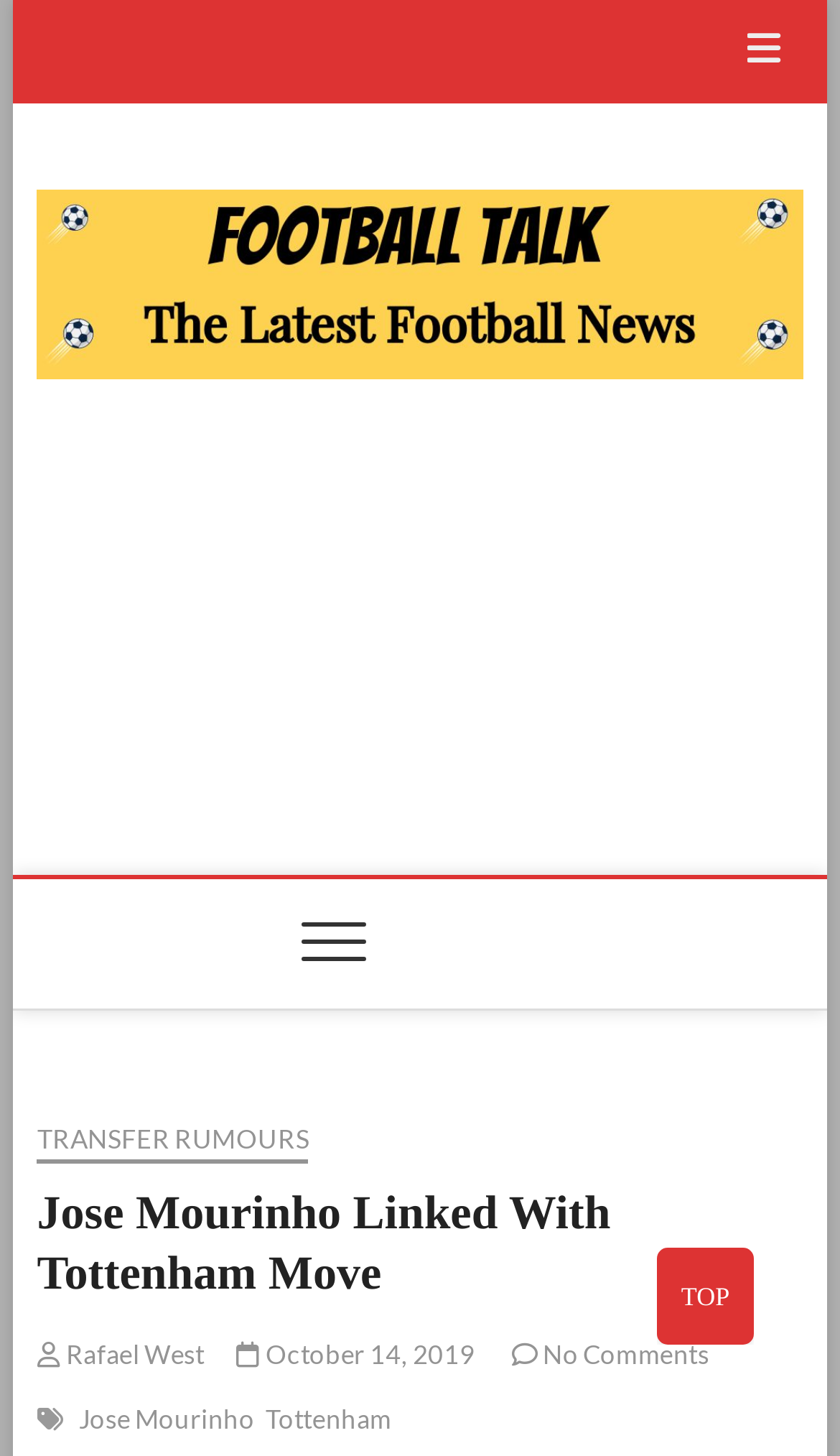Provide the bounding box coordinates of the UI element that matches the description: "October 14, 2019".

[0.282, 0.919, 0.565, 0.941]